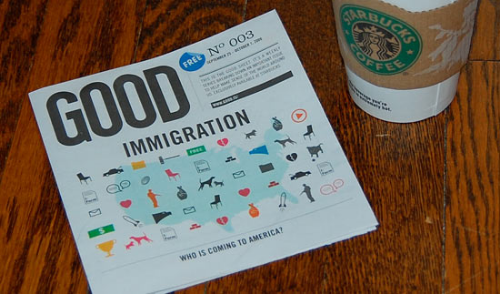Give a thorough and detailed caption for the image.

The image showcases a neatly folded newspaper titled "GOOD IMMIGRATION," labeled as issue No. 003 and marked as free. The newspaper features a playful layout with various icons such as people, animals, and objects, all arranged in a grid format, hinting at different topics covered within its pages. Accompanying this newspaper is a cup of coffee from Starbucks, placed on a warm wooden surface, likely enhancing the casual reading environment. This scene captures a moment of reflection on current immigration topics, suggesting that the newspaper serves as a quick primer for key issues surrounding the upcoming U.S. election. The design and presentation of the newspaper aim to engage a non-print reading public by focusing on a single topic, making it accessible and digestible for readers seeking concise information.